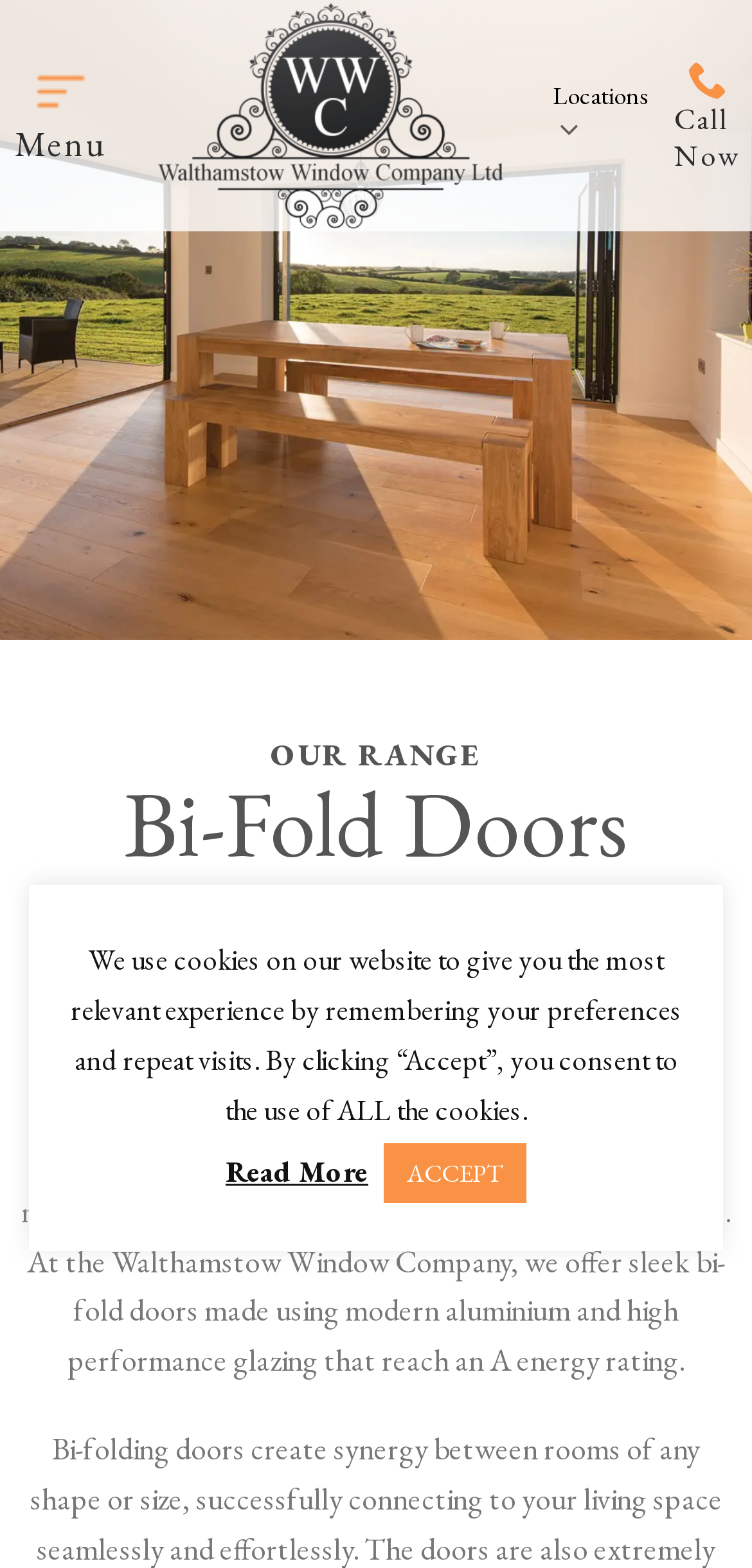What is the purpose of bi-fold doors?
Refer to the image and give a detailed response to the question.

The webpage describes bi-fold doors as a luxury, top-end home improvement product. This suggests that the purpose of bi-fold doors is to enhance the aesthetic and functional value of a home.